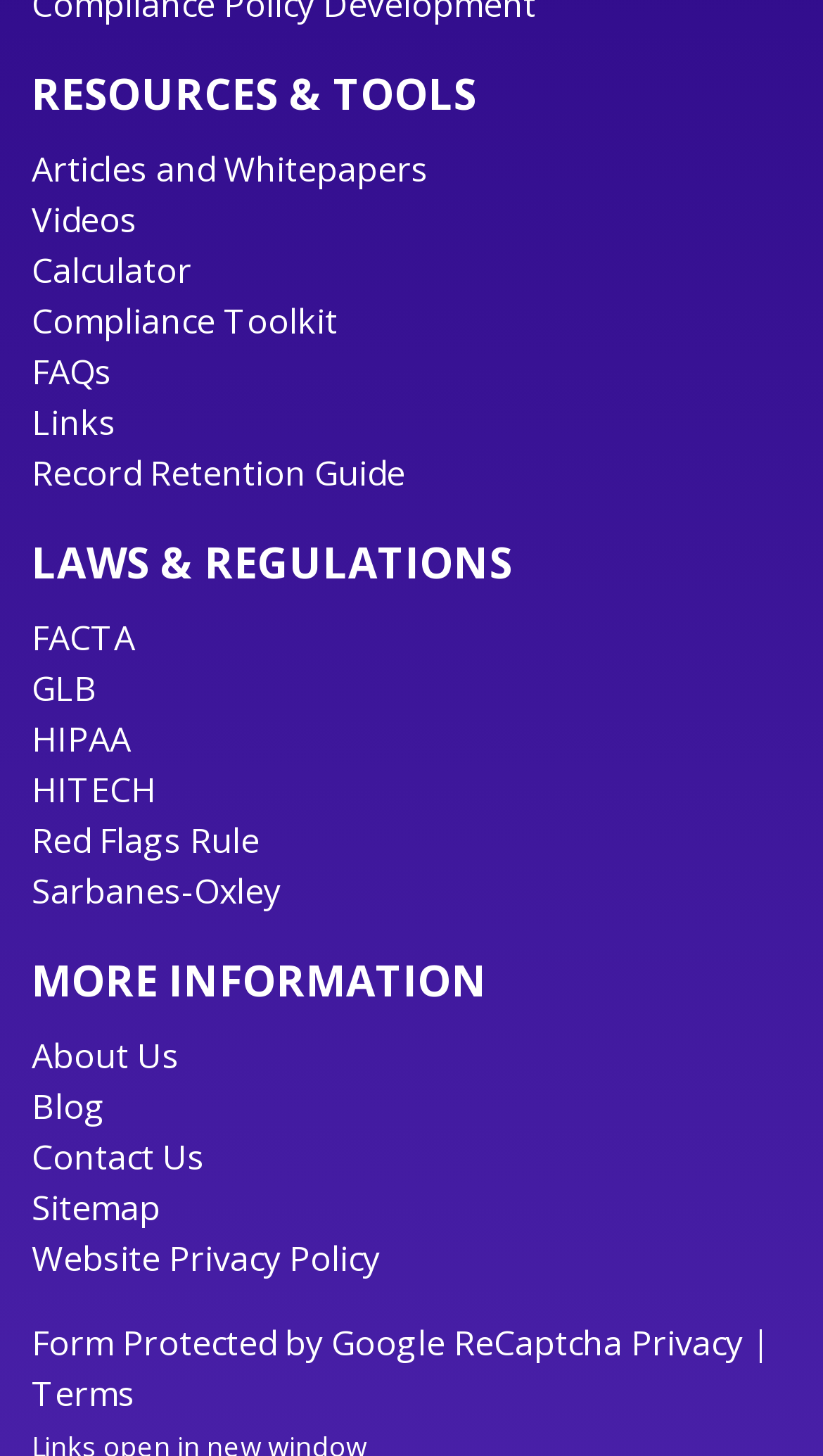Please identify the bounding box coordinates of the element that needs to be clicked to perform the following instruction: "Read FAQs".

[0.038, 0.239, 0.136, 0.271]